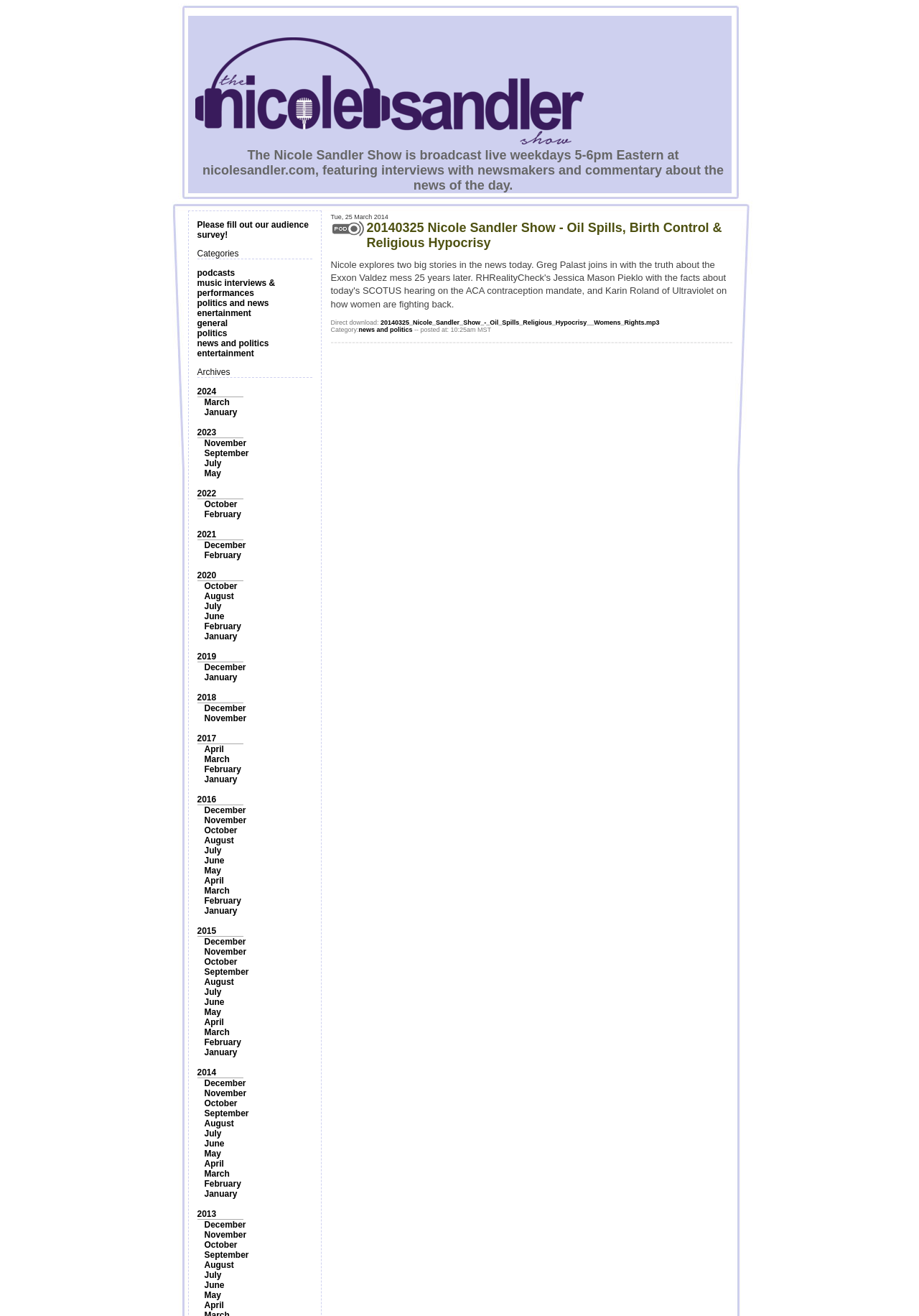Provide the bounding box coordinates for the UI element that is described as: "November".

[0.222, 0.934, 0.268, 0.942]